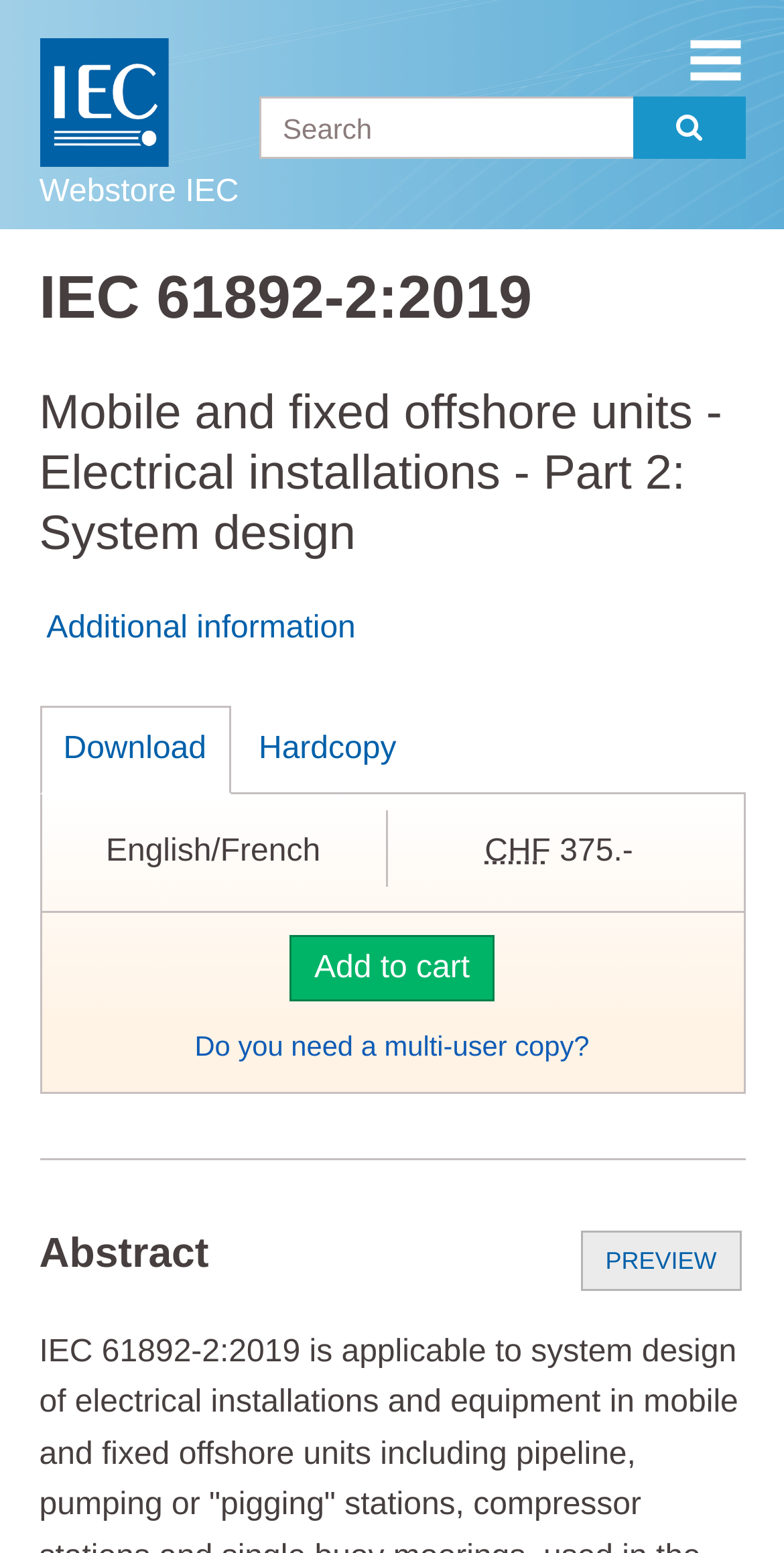What is the title of the standard being described?
Please look at the screenshot and answer in one word or a short phrase.

IEC 61892-2:2019